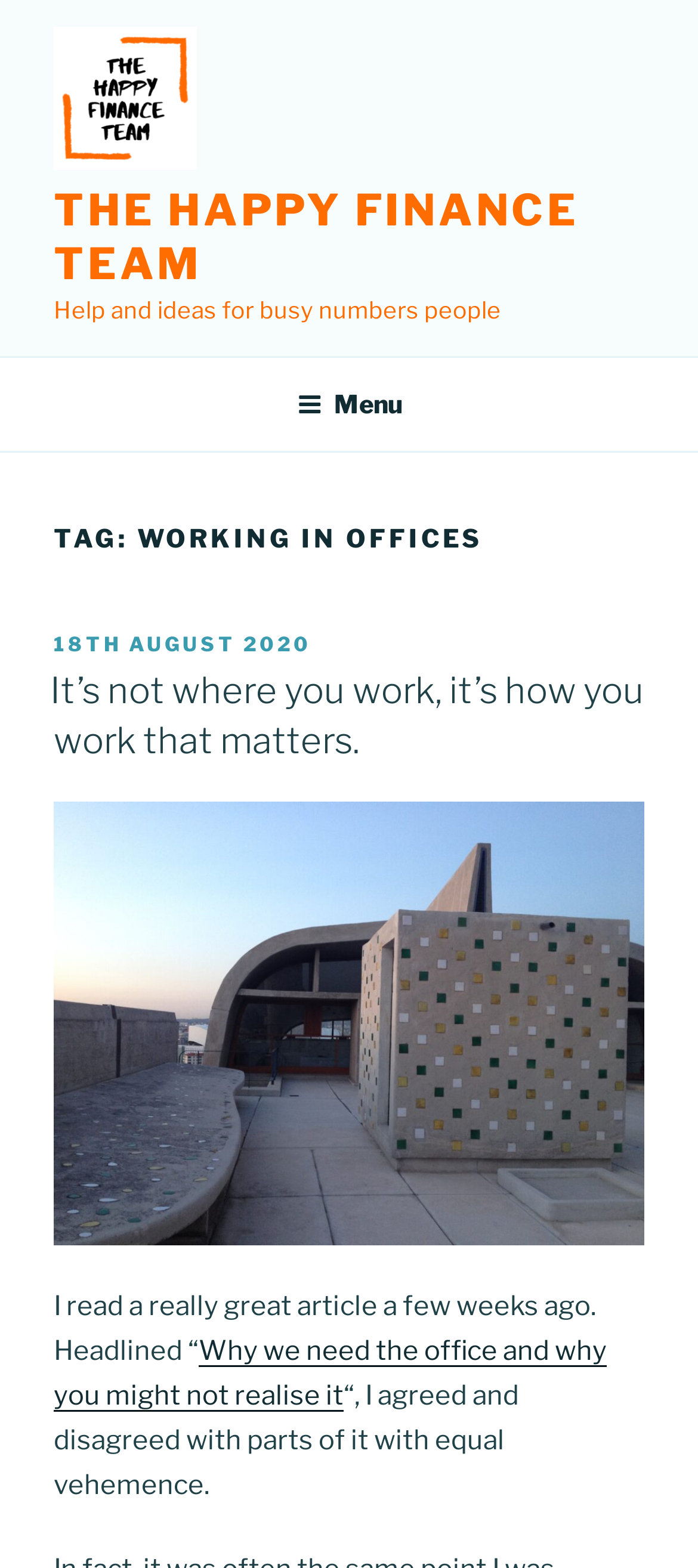Given the element description parent_node: THE HAPPY FINANCE TEAM, specify the bounding box coordinates of the corresponding UI element in the format (top-left x, top-left y, bottom-right x, bottom-right y). All values must be between 0 and 1.

[0.077, 0.017, 0.321, 0.117]